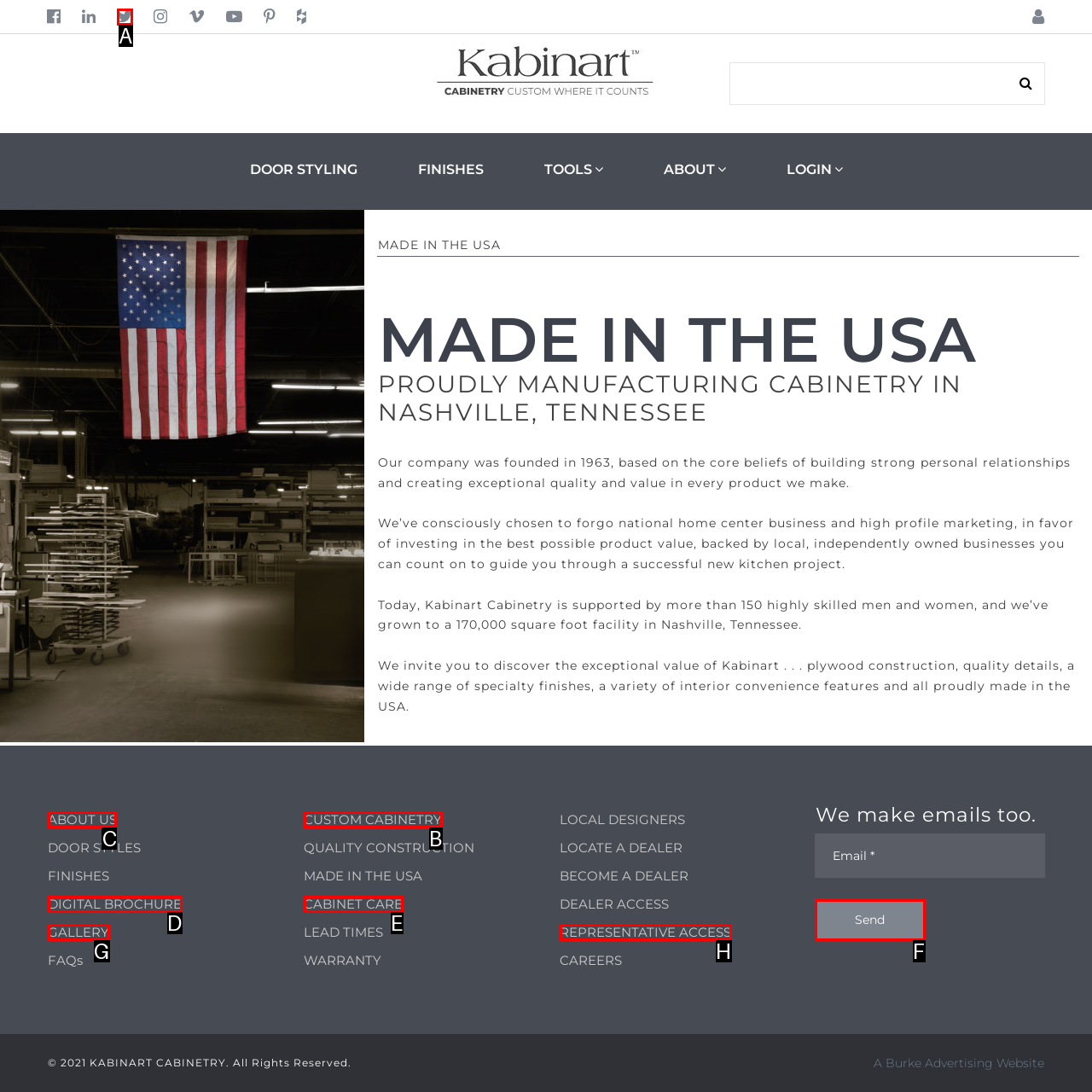From the given choices, which option should you click to complete this task: Input your email? Answer with the letter of the correct option.

None